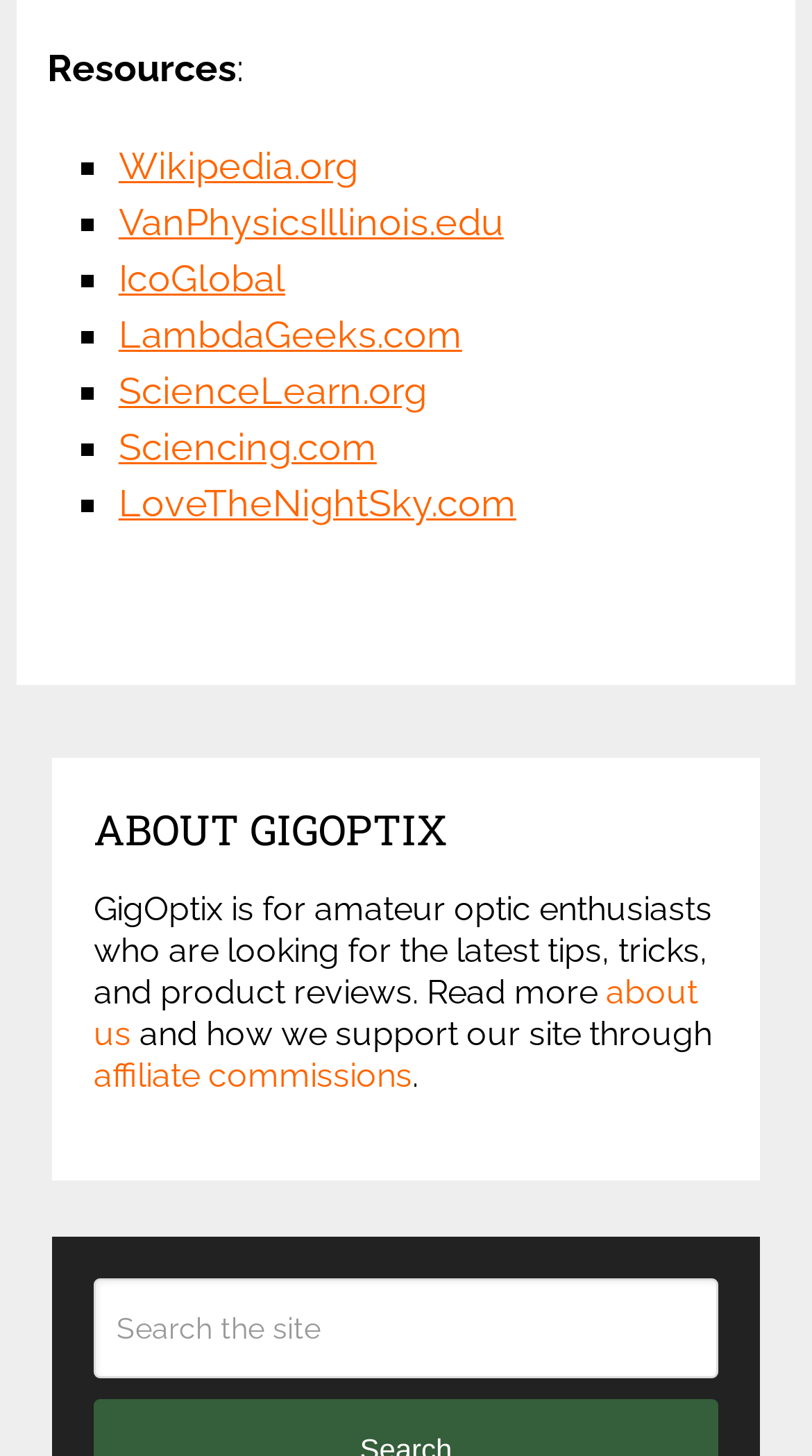Respond to the question below with a single word or phrase:
What is the purpose of the 'Search the site' textbox?

To search the site